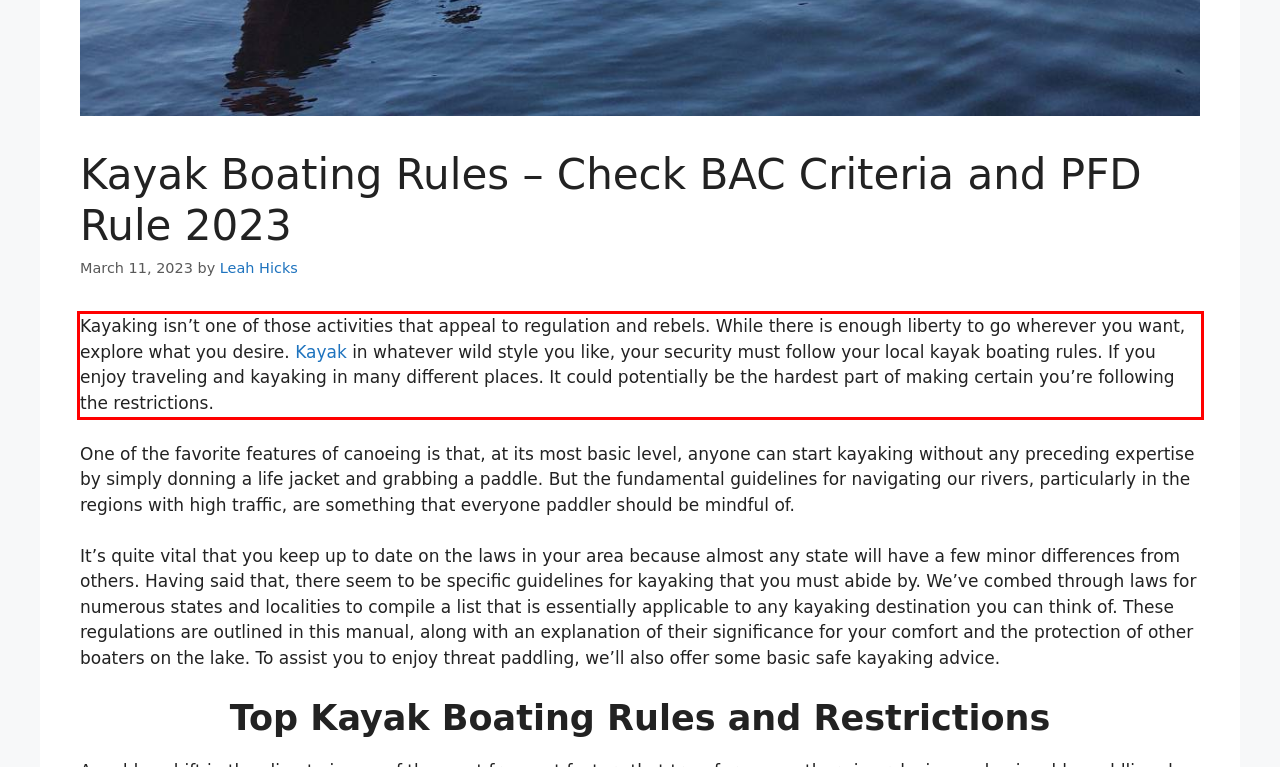Given a screenshot of a webpage, locate the red bounding box and extract the text it encloses.

Kayaking isn’t one of those activities that appeal to regulation and rebels. While there is enough liberty to go wherever you want, explore what you desire. Kayak in whatever wild style you like, your security must follow your local kayak boating rules. If you enjoy traveling and kayaking in many different places. It could potentially be the hardest part of making certain you’re following the restrictions.